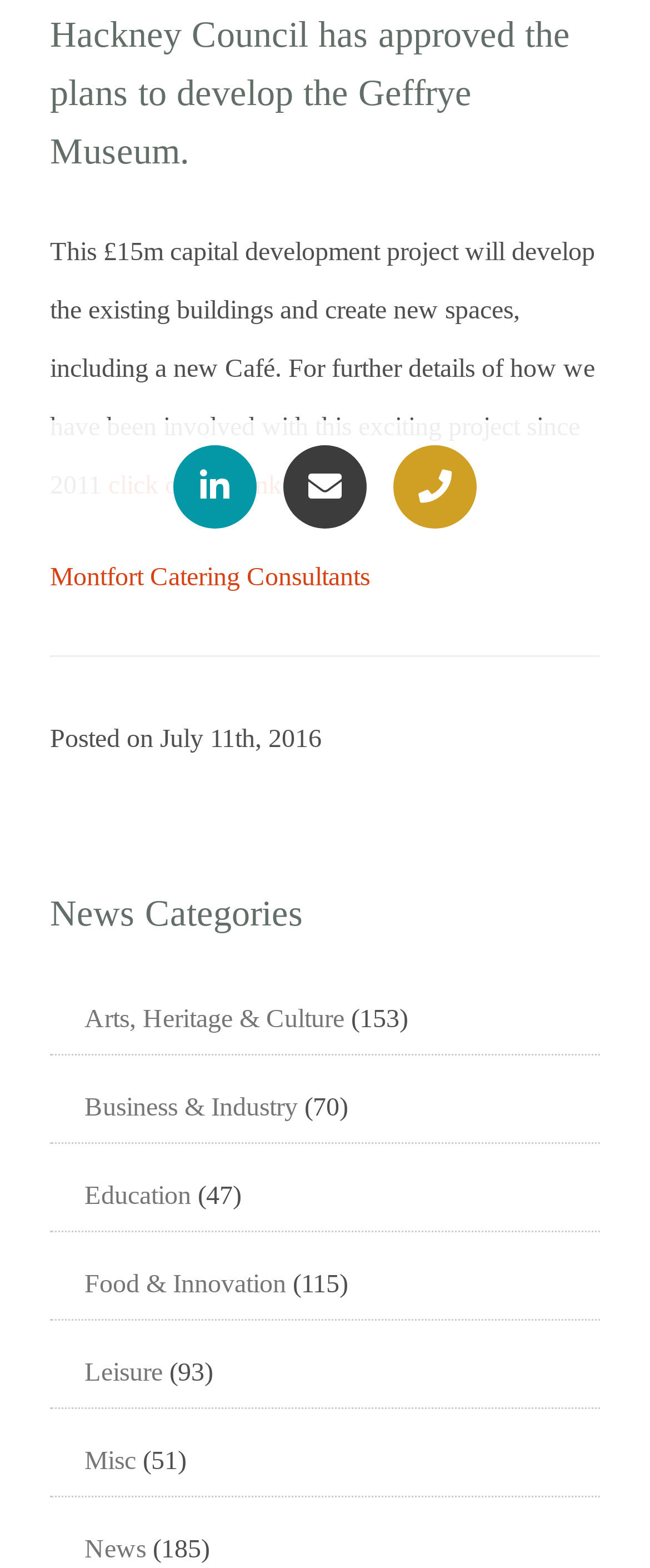Using the webpage screenshot, locate the HTML element that fits the following description and provide its bounding box: "Arts, Heritage & Culture".

[0.13, 0.639, 0.53, 0.659]